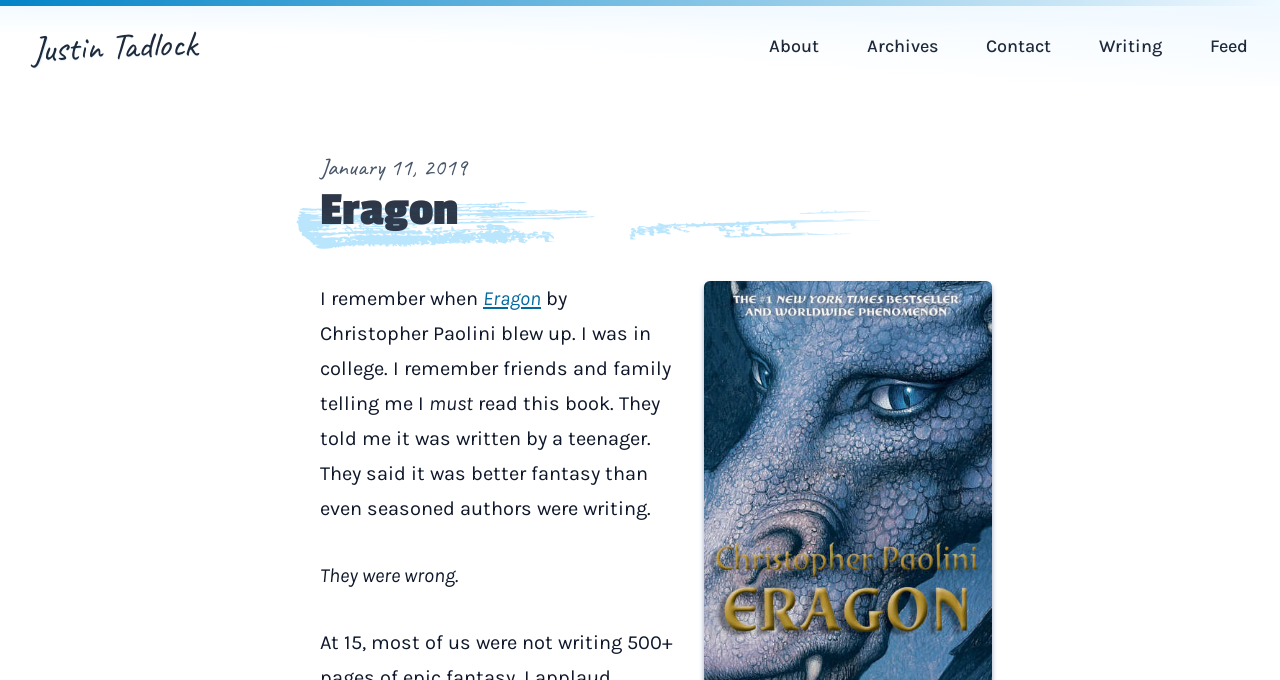Using the format (top-left x, top-left y, bottom-right x, bottom-right y), and given the element description, identify the bounding box coordinates within the screenshot: Archives

[0.659, 0.019, 0.752, 0.116]